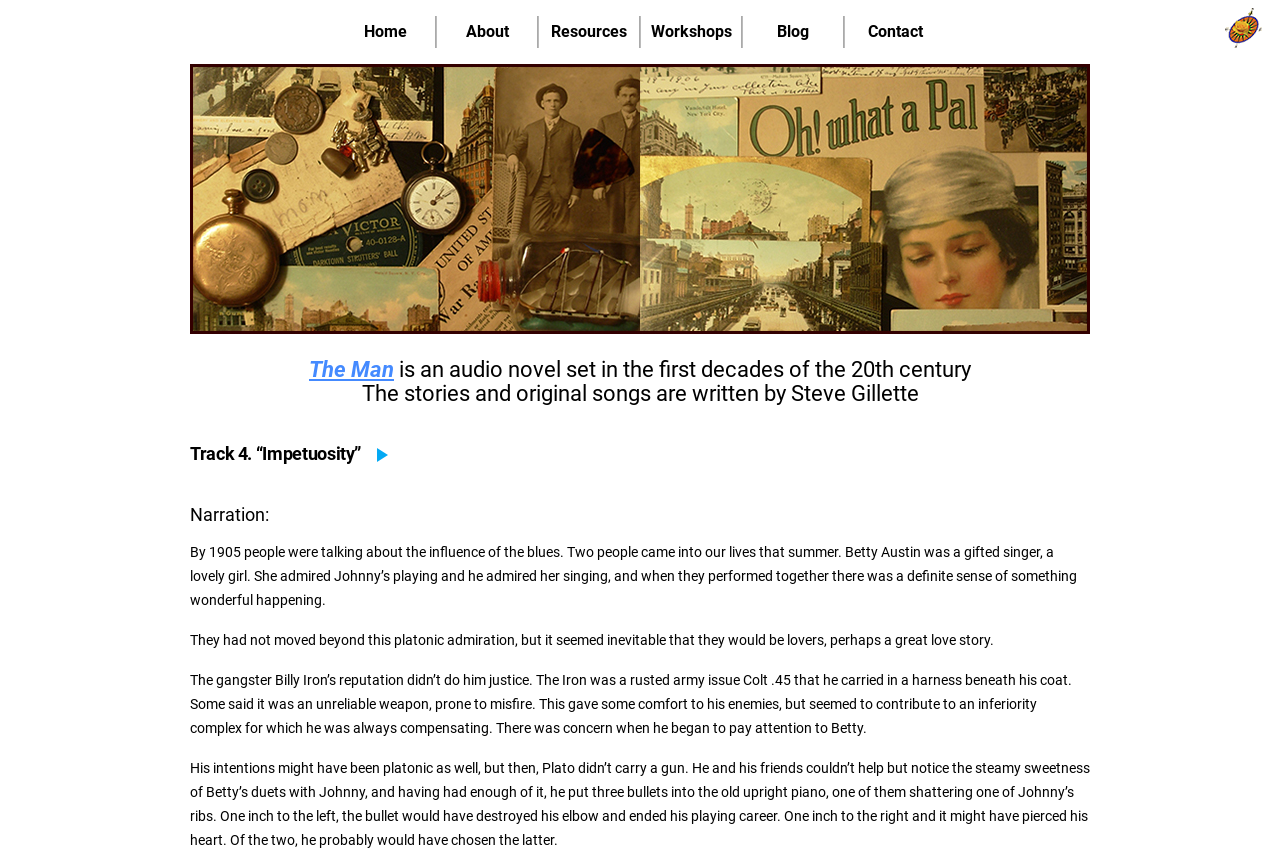Provide the bounding box coordinates of the UI element that matches the description: "Home".

[0.262, 0.019, 0.341, 0.056]